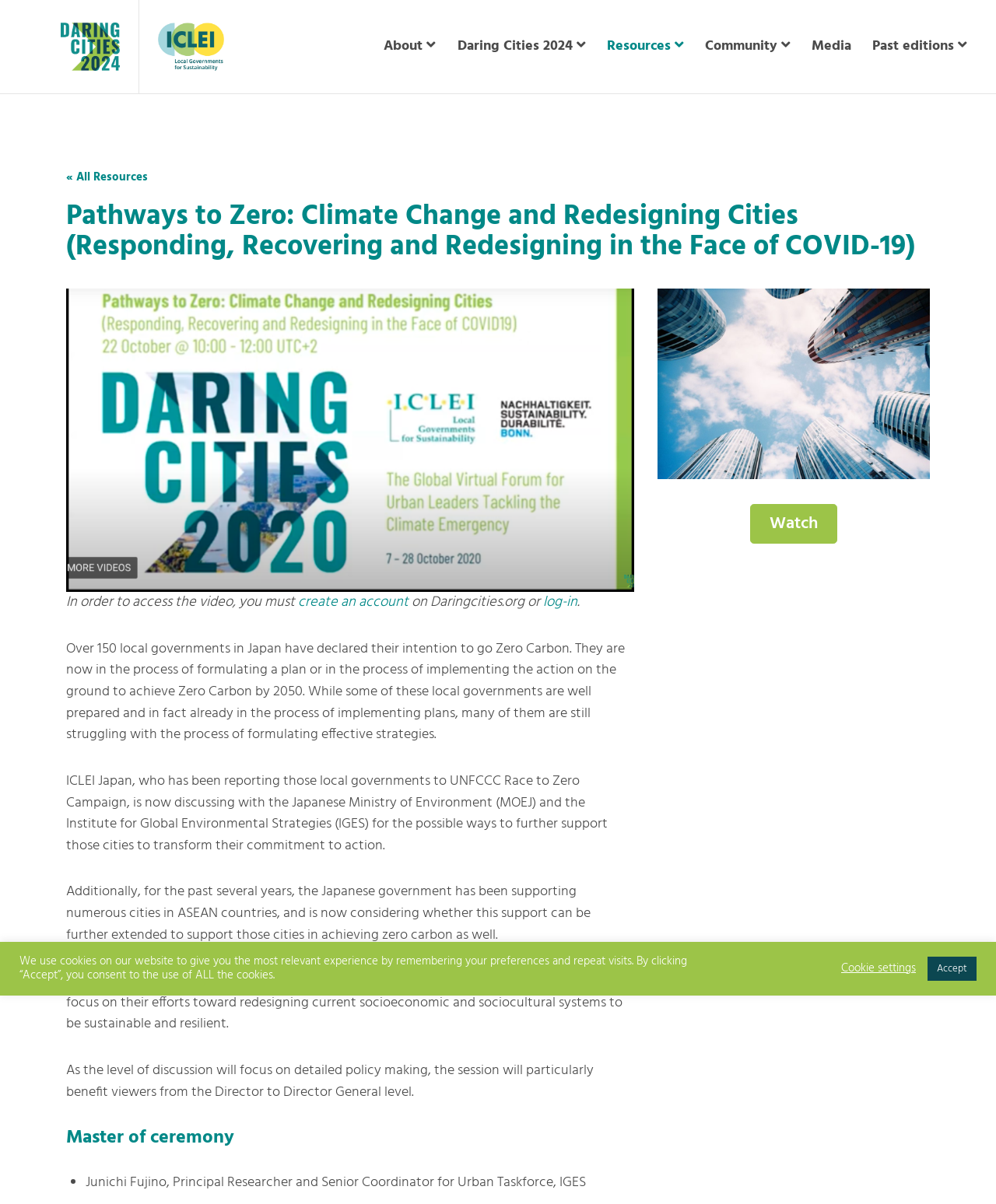Please determine the bounding box coordinates of the section I need to click to accomplish this instruction: "Watch the video".

[0.753, 0.418, 0.841, 0.451]